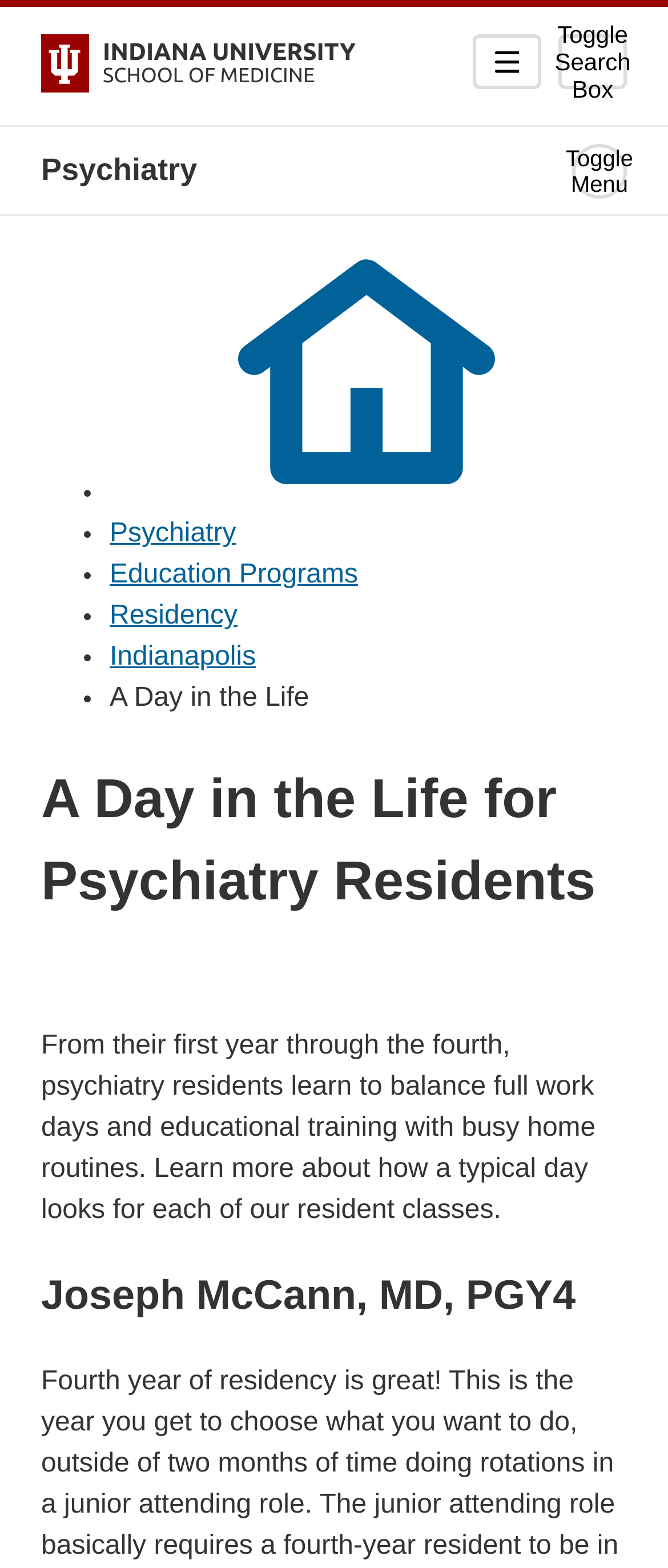Using the description: "Indianapolis", identify the bounding box of the corresponding UI element in the screenshot.

[0.164, 0.41, 0.383, 0.429]